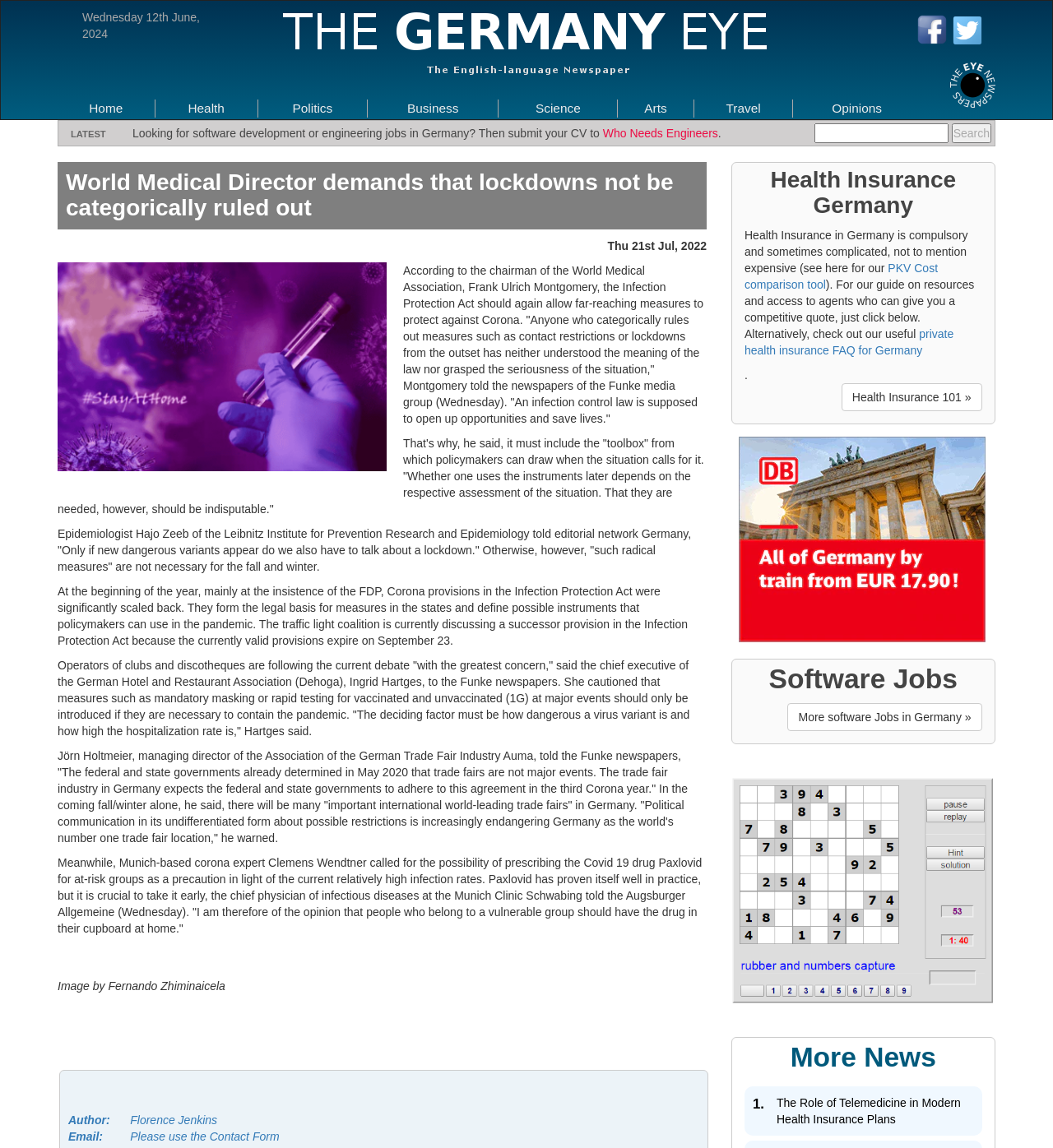Please provide the bounding box coordinates for the element that needs to be clicked to perform the instruction: "Read more about Health Insurance Germany". The coordinates must consist of four float numbers between 0 and 1, formatted as [left, top, right, bottom].

[0.707, 0.142, 0.932, 0.19]